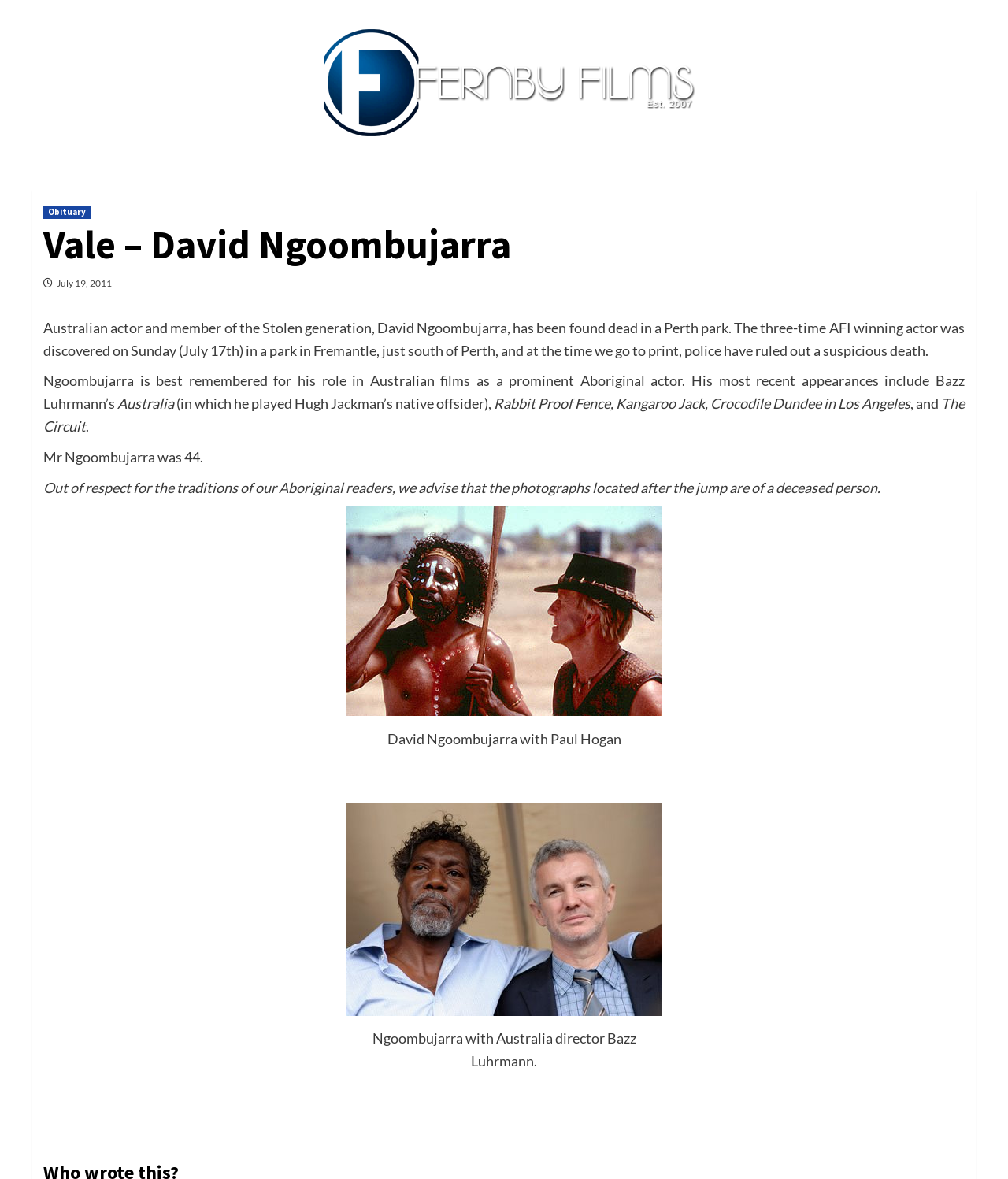How old was David Ngoombujarra when he passed away?
Please provide a detailed and thorough answer to the question.

I found the answer by reading the text that mentions David Ngoombujarra's age at the time of his death, which is stated as 44.